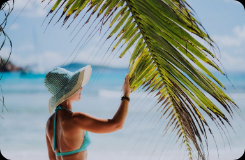What is the color of the palm frond?
Using the information from the image, give a concise answer in one word or a short phrase.

Vibrant green